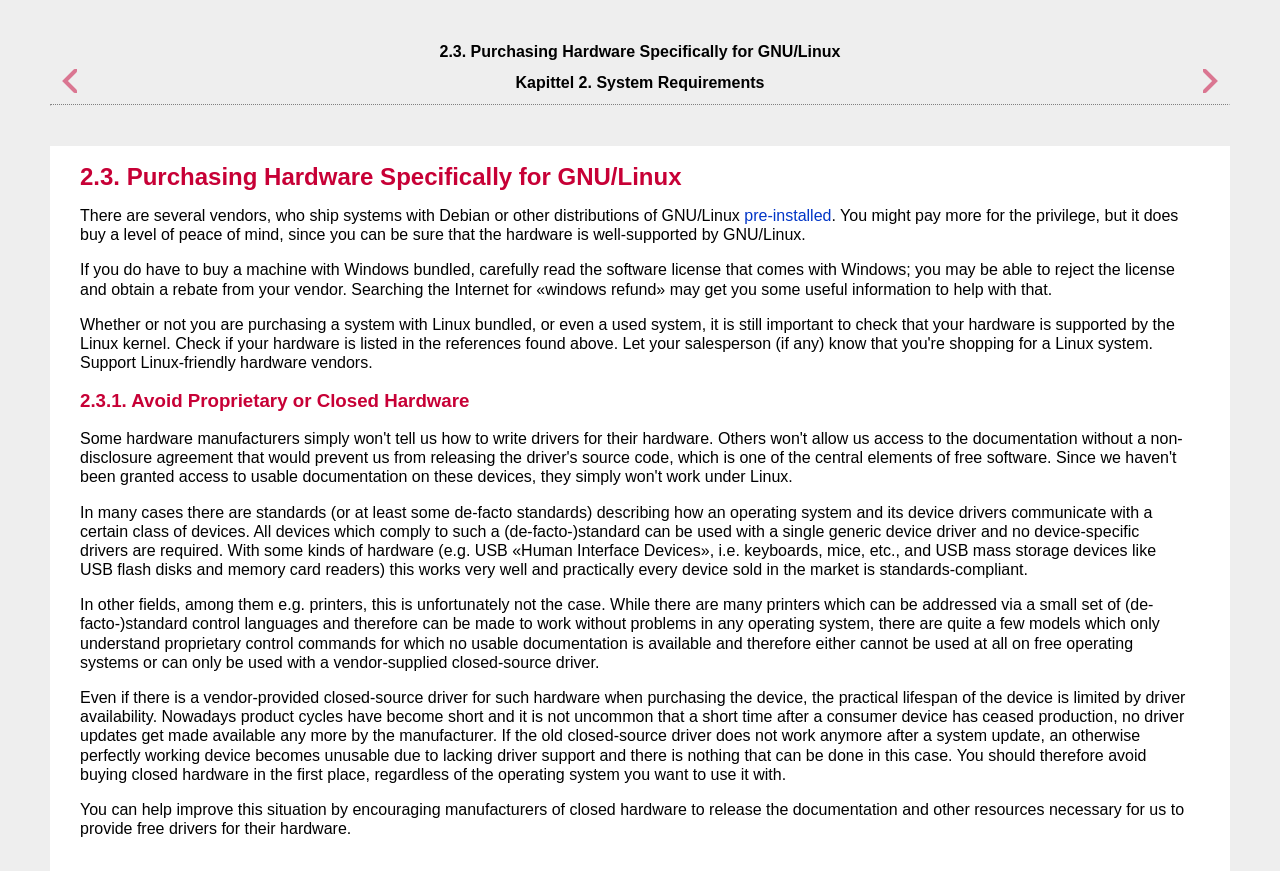What is the topic of this webpage?
With the help of the image, please provide a detailed response to the question.

Based on the webpage content, it appears to be discussing the topic of purchasing hardware specifically for GNU/Linux, including considerations for avoiding proprietary or closed hardware and ensuring compatibility with the operating system.